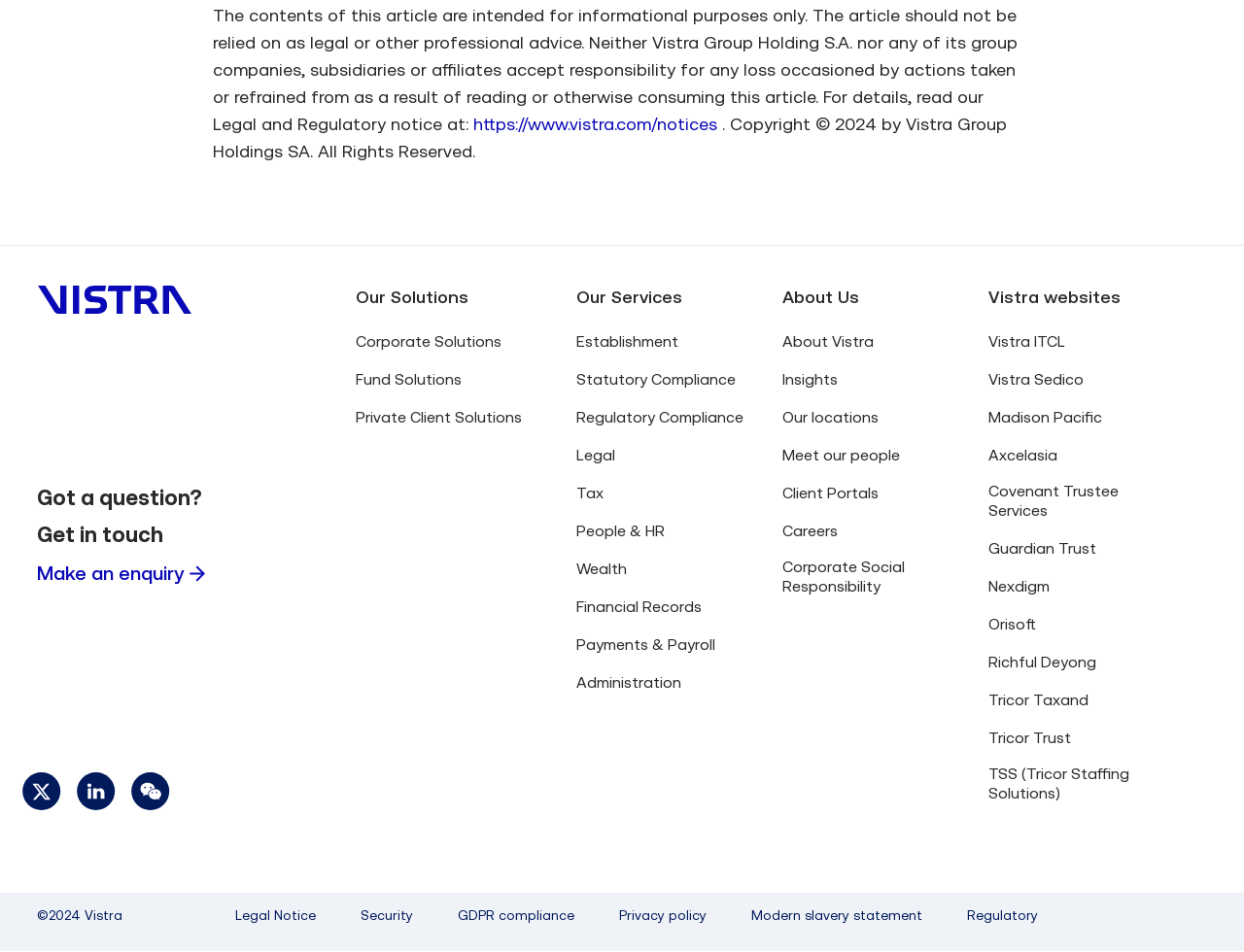What is the copyright year of Vistra Group Holdings SA?
Please respond to the question with a detailed and thorough explanation.

The copyright year can be found at the bottom of the webpage, where it says 'Copyright © 2024 by Vistra Group Holdings SA. All Rights Reserved.'